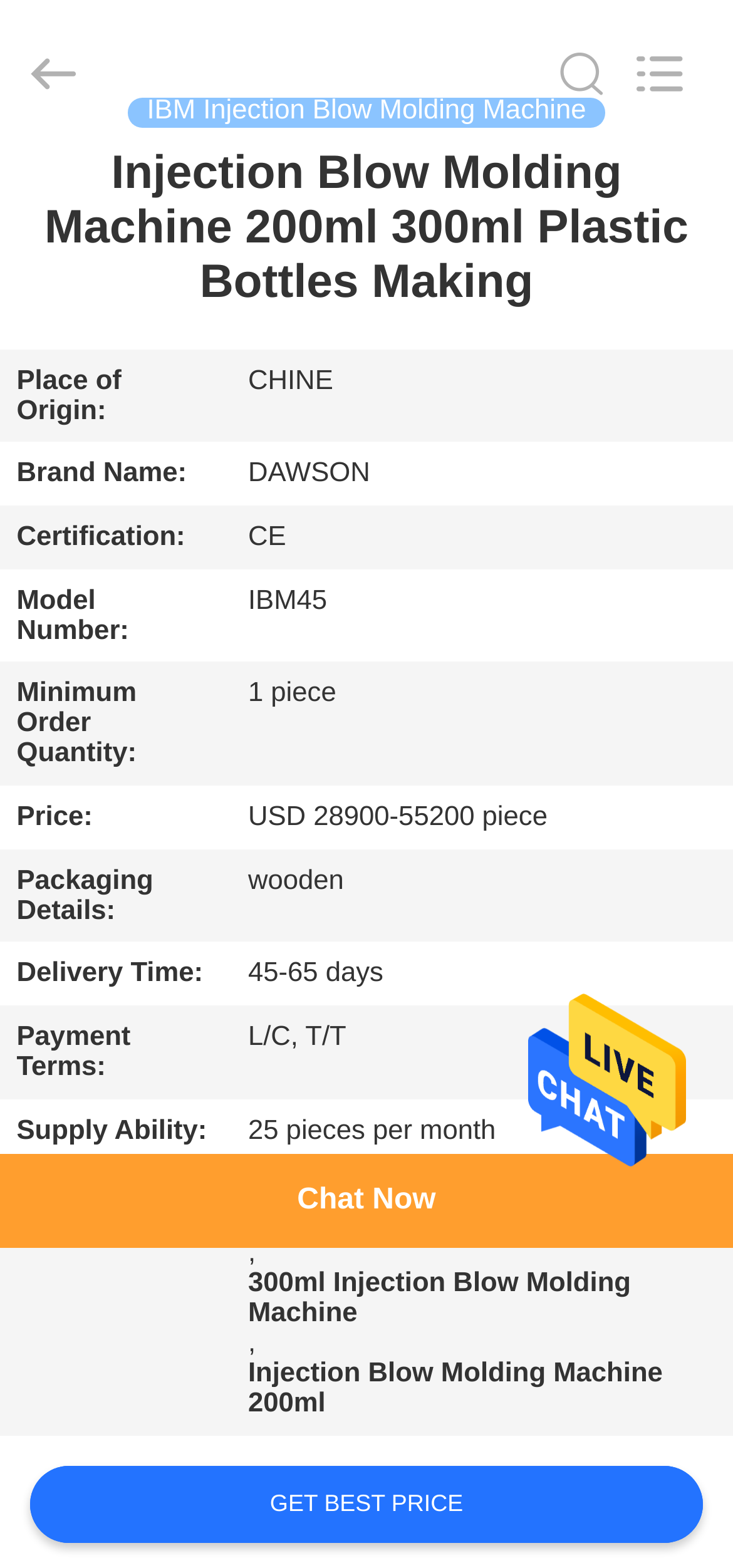What is the minimum order quantity of the machine?
Give a thorough and detailed response to the question.

I found the answer by examining the table on the webpage, specifically the row with the header 'Minimum Order Quantity:' and the corresponding grid cell that contains the text '1 piece'.